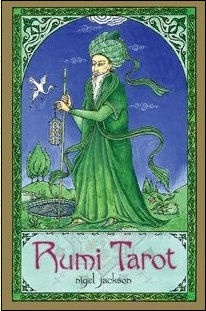What technique was used to create the intricate artwork in the Rumi Tarot deck?
Refer to the image and respond with a one-word or short-phrase answer.

Egg tempera